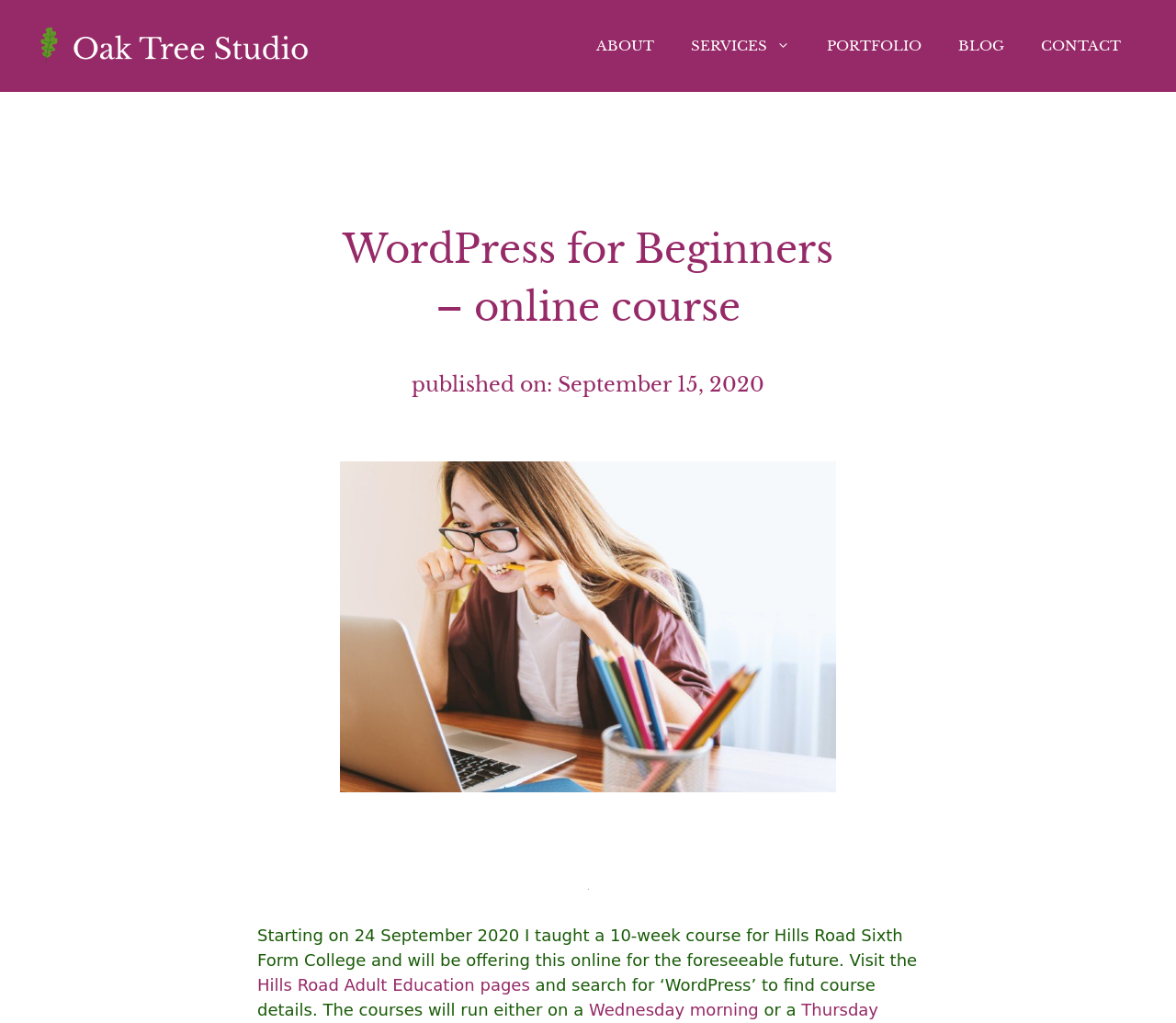Answer the question using only a single word or phrase: 
What is the name of the college mentioned?

Hills Road Sixth Form College